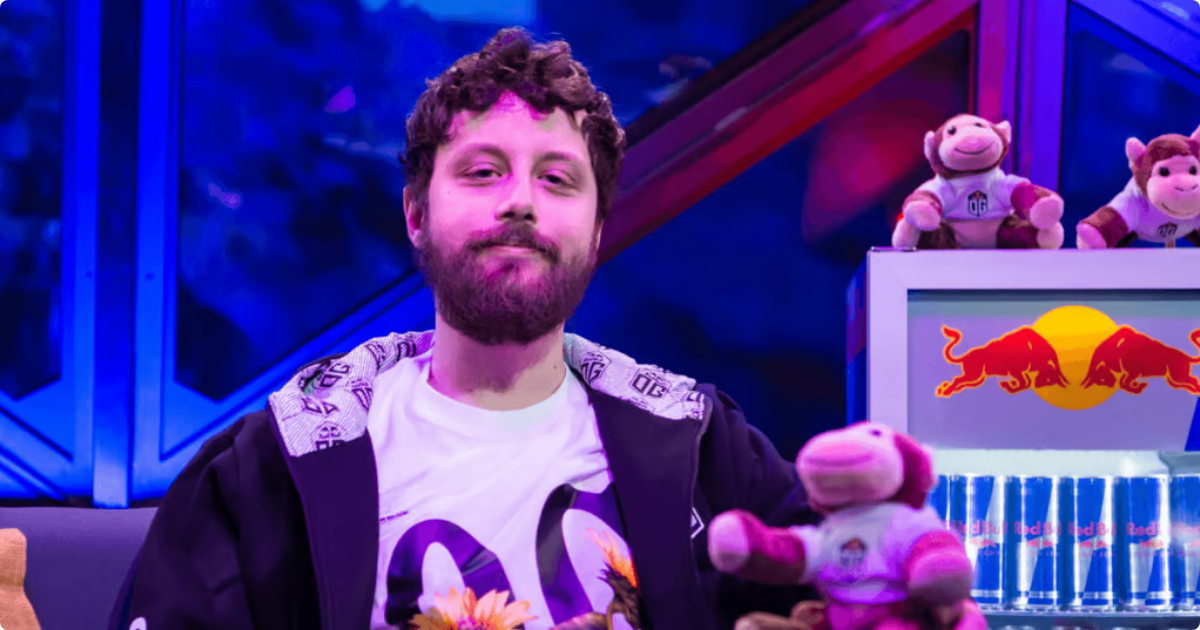What is the dominant color scheme of the backdrop?
Using the image, give a concise answer in the form of a single word or short phrase.

Blue and purple